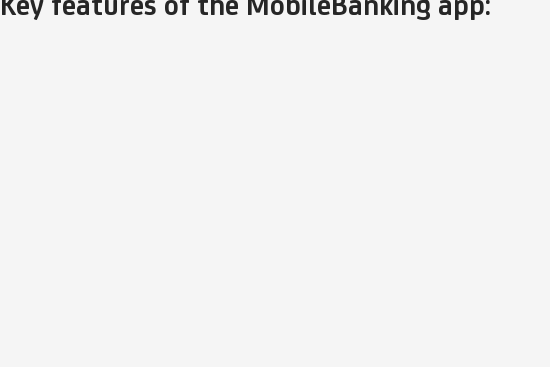Utilize the details in the image to give a detailed response to the question: What is eliminated by using biometric technology?

The innovative feature allows users to quickly and securely sign their transfers, eliminating the need for tedious code entry. This emphasizes the convenience and security offered by such technological advancements in modern banking solutions.